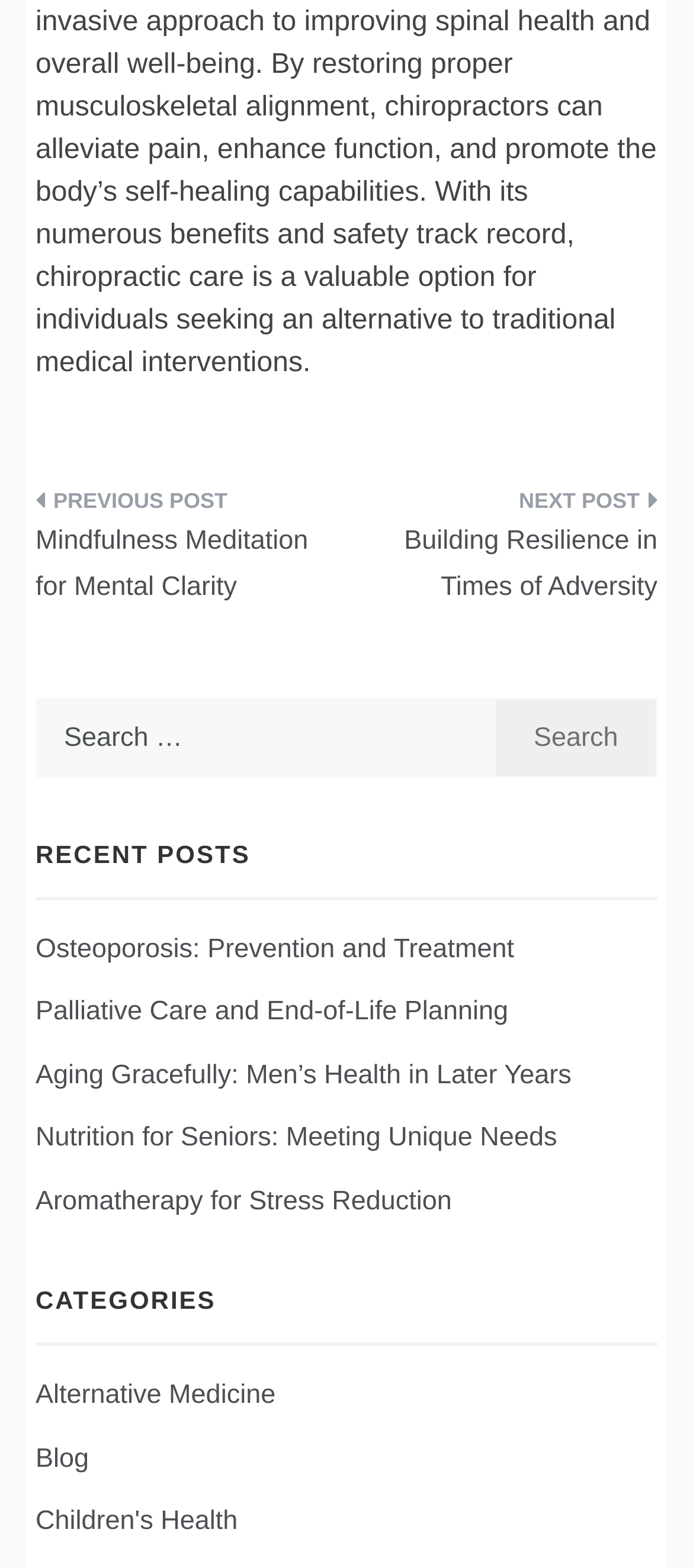Find the bounding box coordinates of the clickable area required to complete the following action: "View recent post on Osteoporosis".

[0.051, 0.596, 0.742, 0.615]